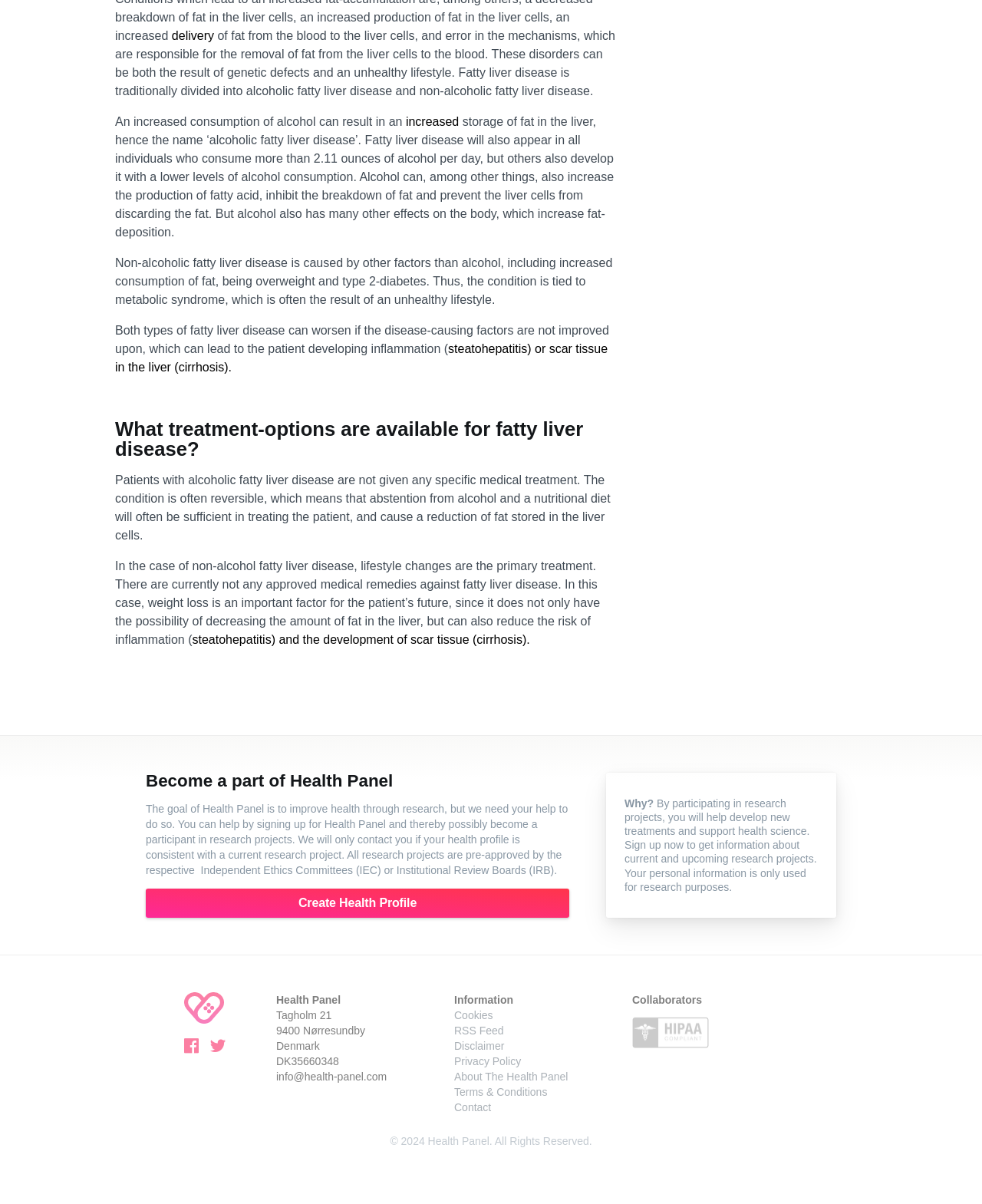Please pinpoint the bounding box coordinates for the region I should click to adhere to this instruction: "View the 'Free Sample' image".

None